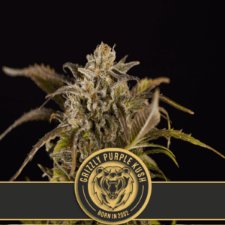Please study the image and answer the question comprehensively:
What is the strain celebrated for?

According to the caption, the Grizzly Purple Kush is celebrated for its unique flavor profile and potent effects, making it a popular choice among cannabis enthusiasts.